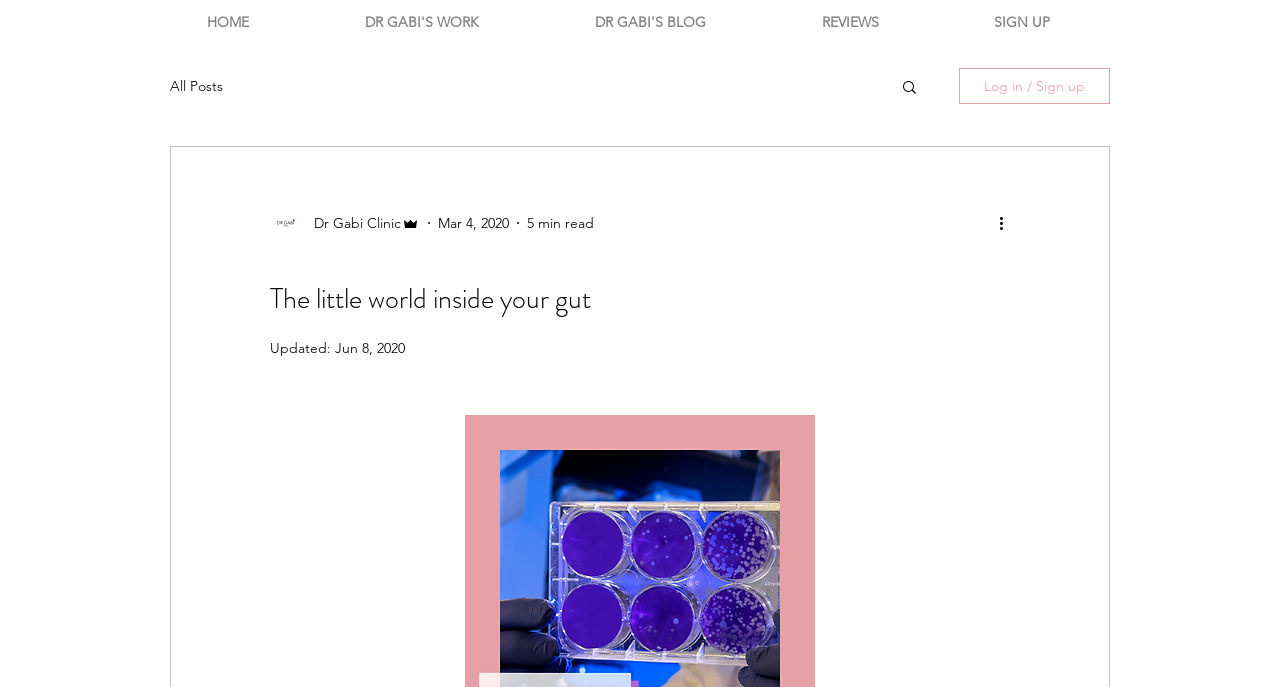Please respond to the question using a single word or phrase:
What is the date of the last update?

Jun 8, 2020